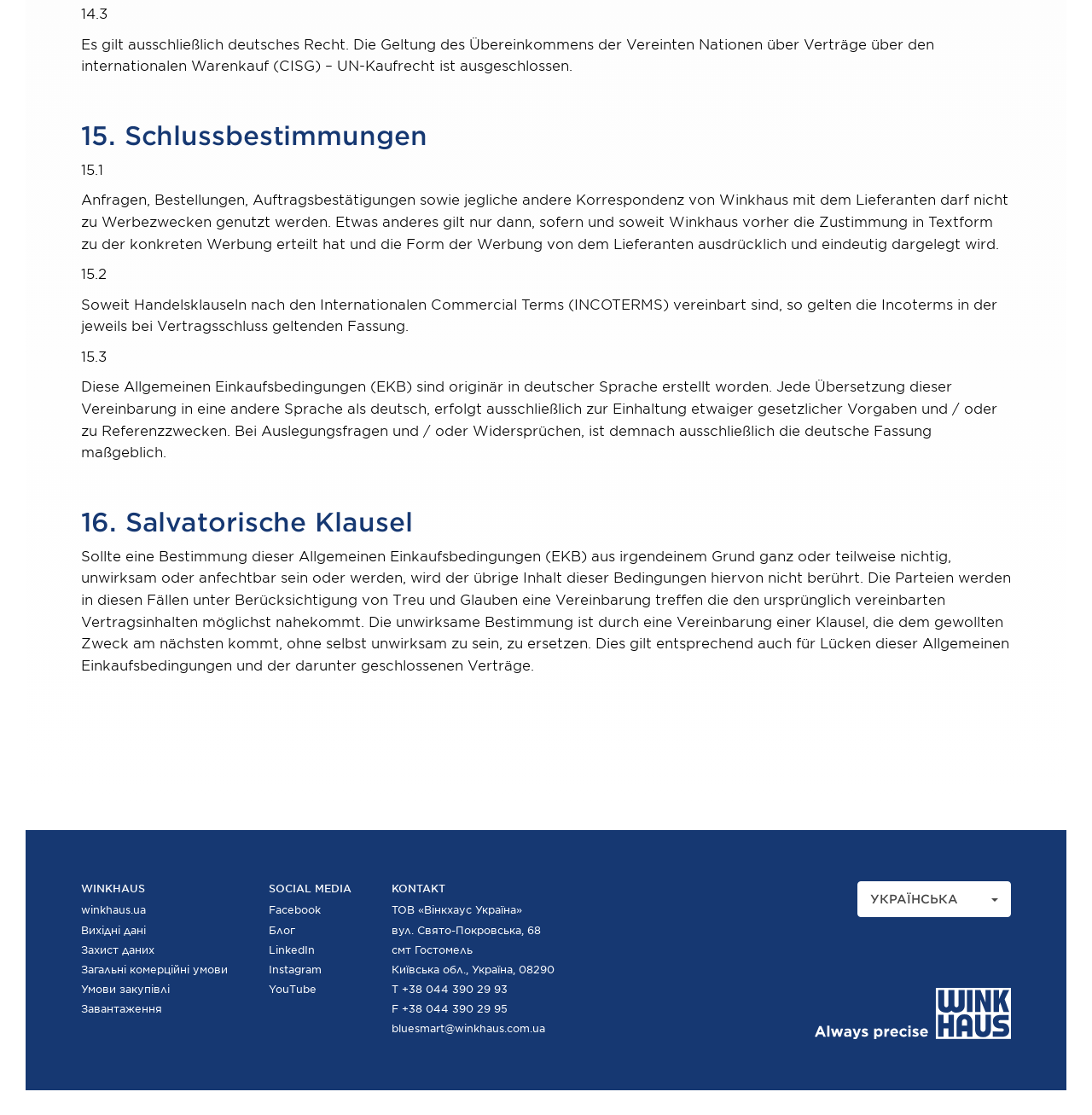Find the bounding box coordinates of the element I should click to carry out the following instruction: "Click on the 'Facebook' link".

[0.246, 0.811, 0.293, 0.823]